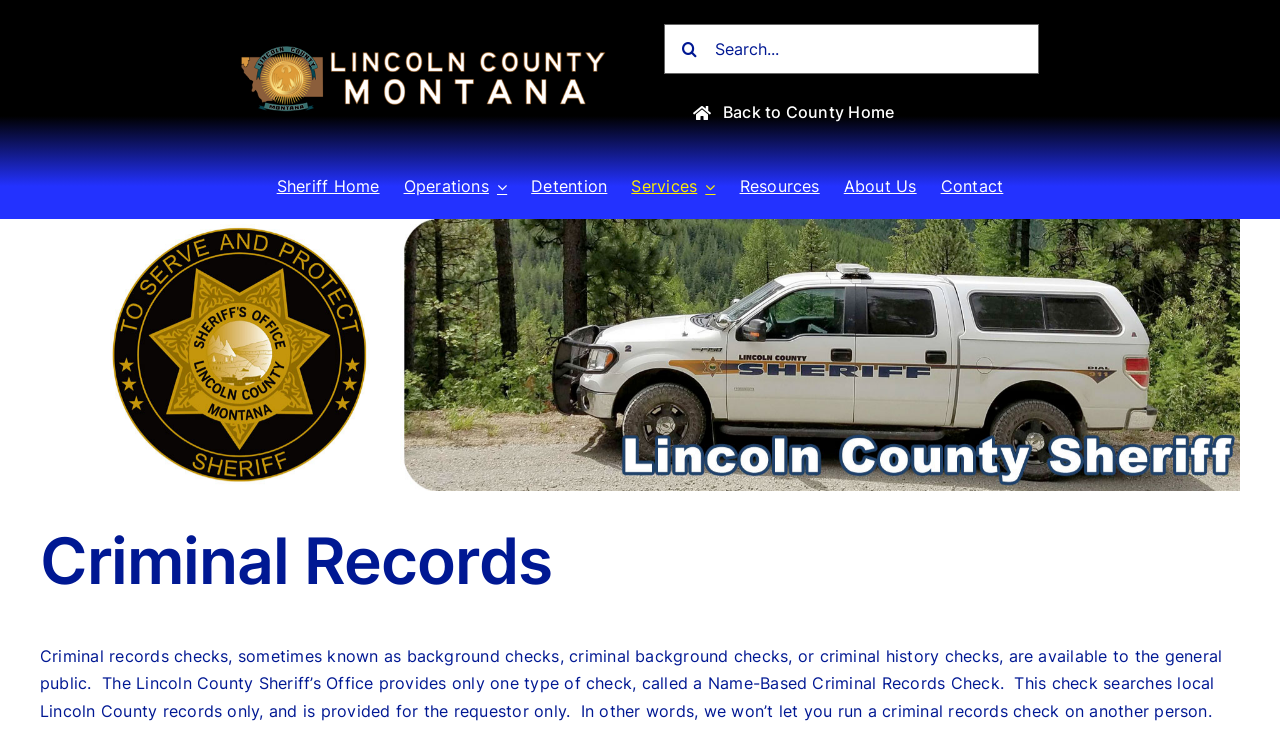Based on the visual content of the image, answer the question thoroughly: What is searched in a Name-Based Criminal Records Check?

The webpage states that a Name-Based Criminal Records Check searches local Lincoln County records only. This information is found in the paragraph of text that explains the type of check provided by the office.